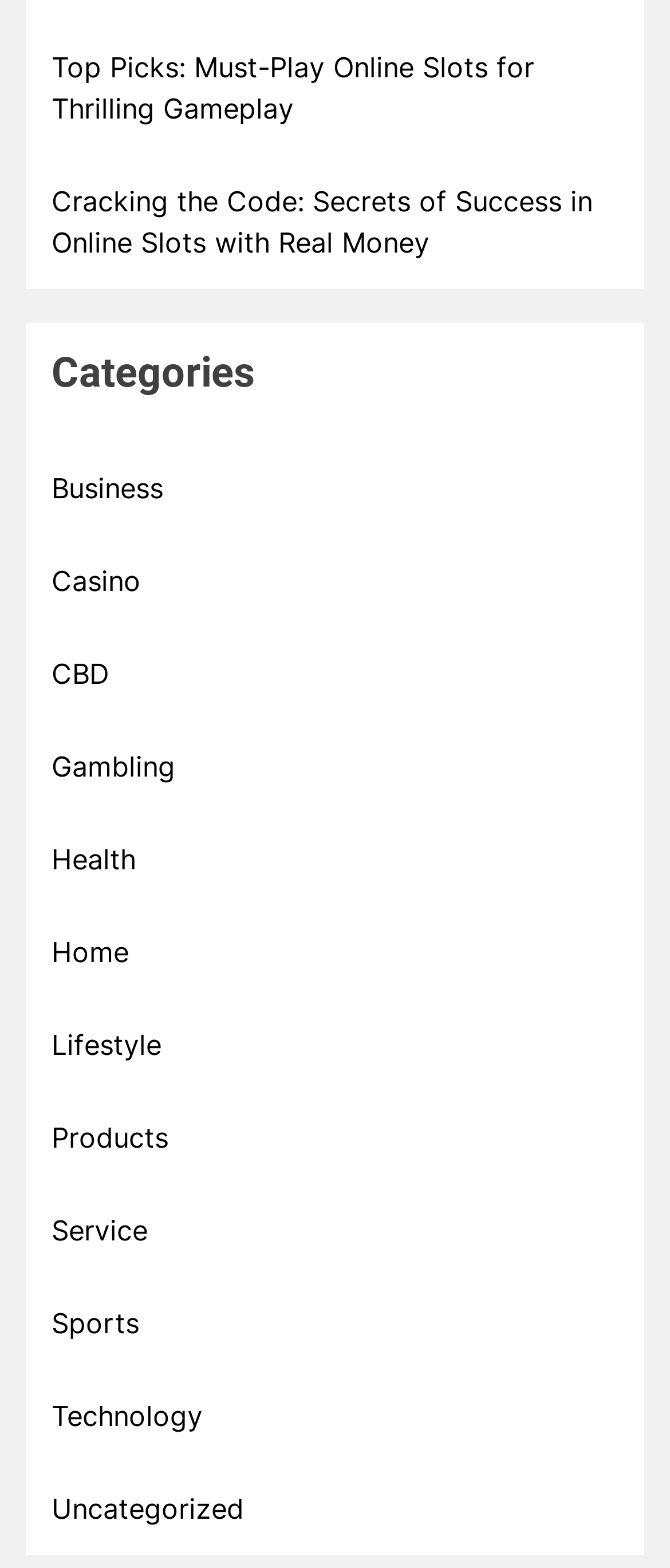Please determine the bounding box coordinates of the element to click on in order to accomplish the following task: "Read about Cracking the Code: Secrets of Success in Online Slots with Real Money". Ensure the coordinates are four float numbers ranging from 0 to 1, i.e., [left, top, right, bottom].

[0.077, 0.116, 0.923, 0.168]